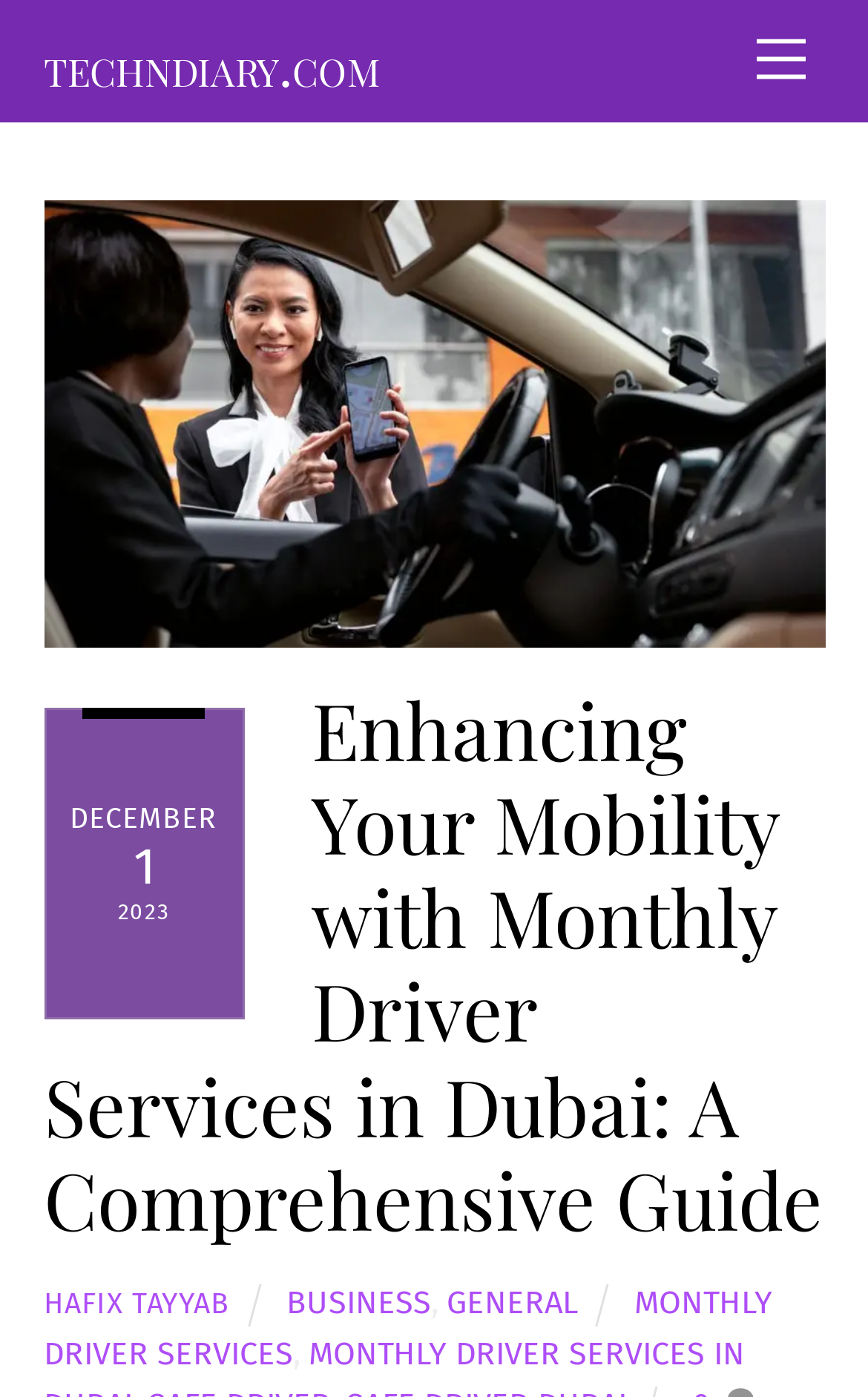Identify the coordinates of the bounding box for the element that must be clicked to accomplish the instruction: "Visit the 'techndiary.com' website".

[0.05, 0.021, 0.438, 0.072]